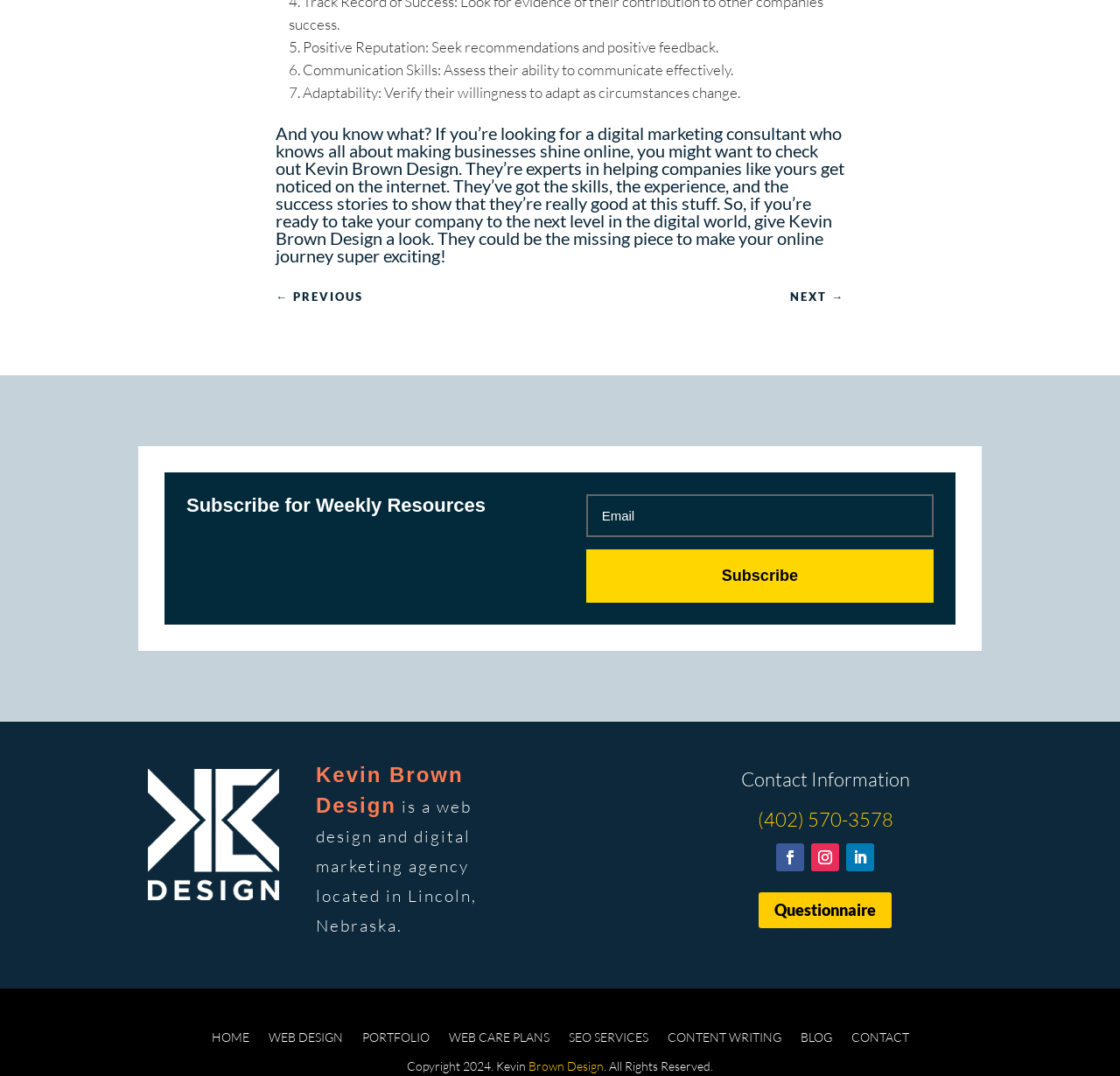Find the bounding box coordinates of the area that needs to be clicked in order to achieve the following instruction: "Visit Kevin Brown Design's homepage". The coordinates should be specified as four float numbers between 0 and 1, i.e., [left, top, right, bottom].

[0.282, 0.709, 0.414, 0.759]